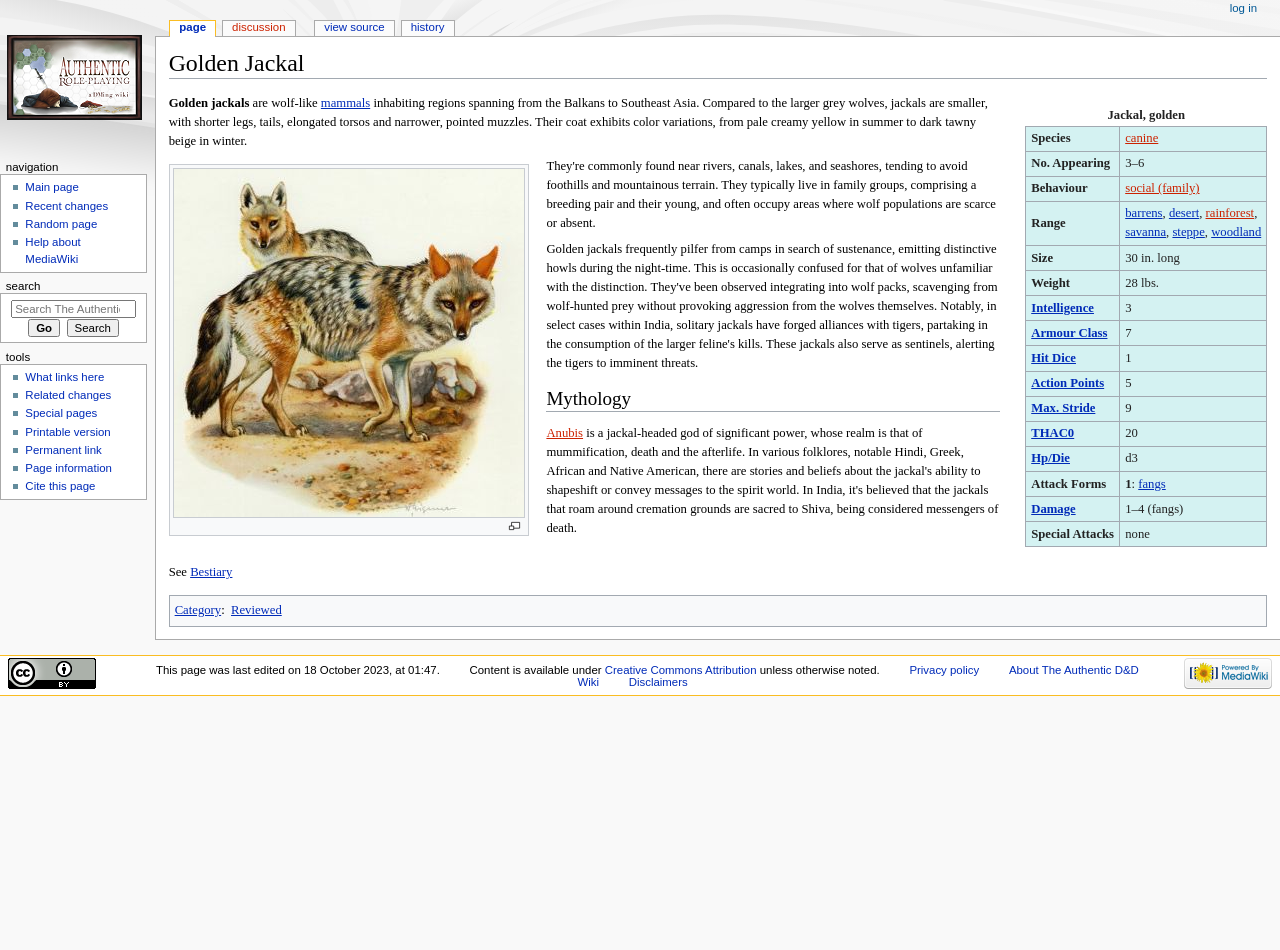Kindly determine the bounding box coordinates for the clickable area to achieve the given instruction: "Learn about the social behavior of Golden Jackal".

[0.879, 0.191, 0.937, 0.206]